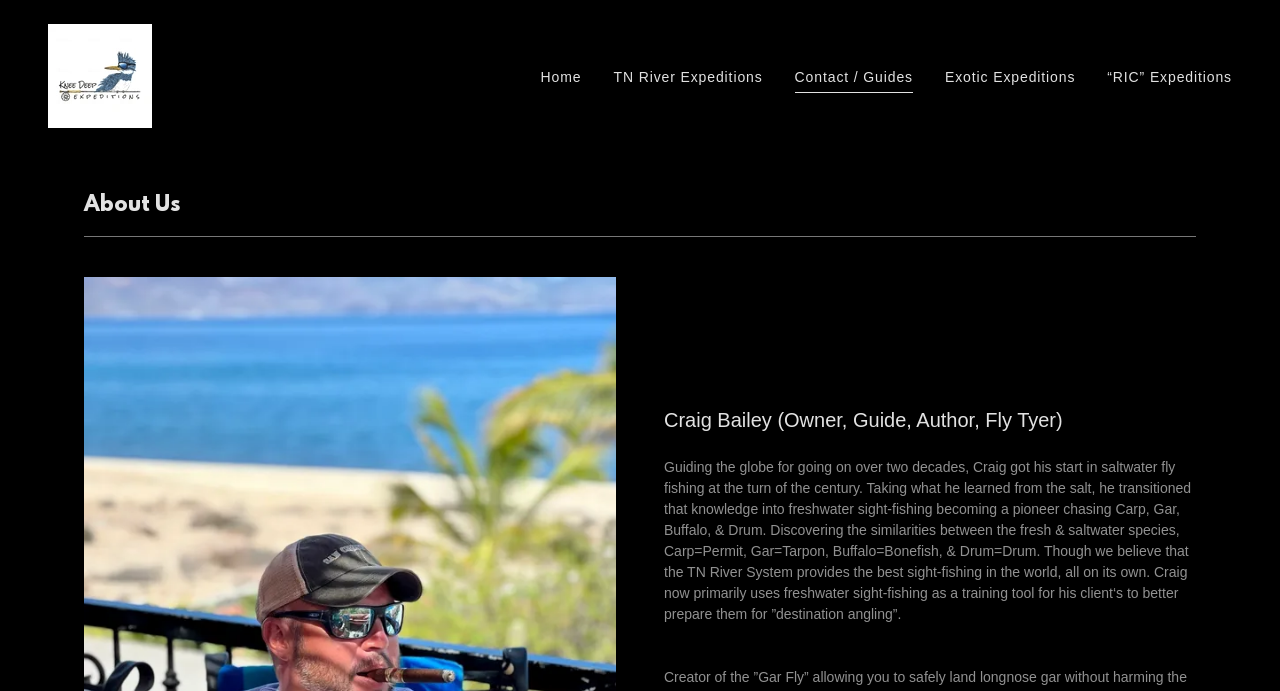What is the name of the owner and guide?
Provide a detailed and extensive answer to the question.

I found the answer by looking at the heading 'Craig Bailey (Owner, Guide, Author, Fly Tyer)' which is a subheading under 'About Us'. This suggests that Craig Bailey is the owner and guide being referred to.